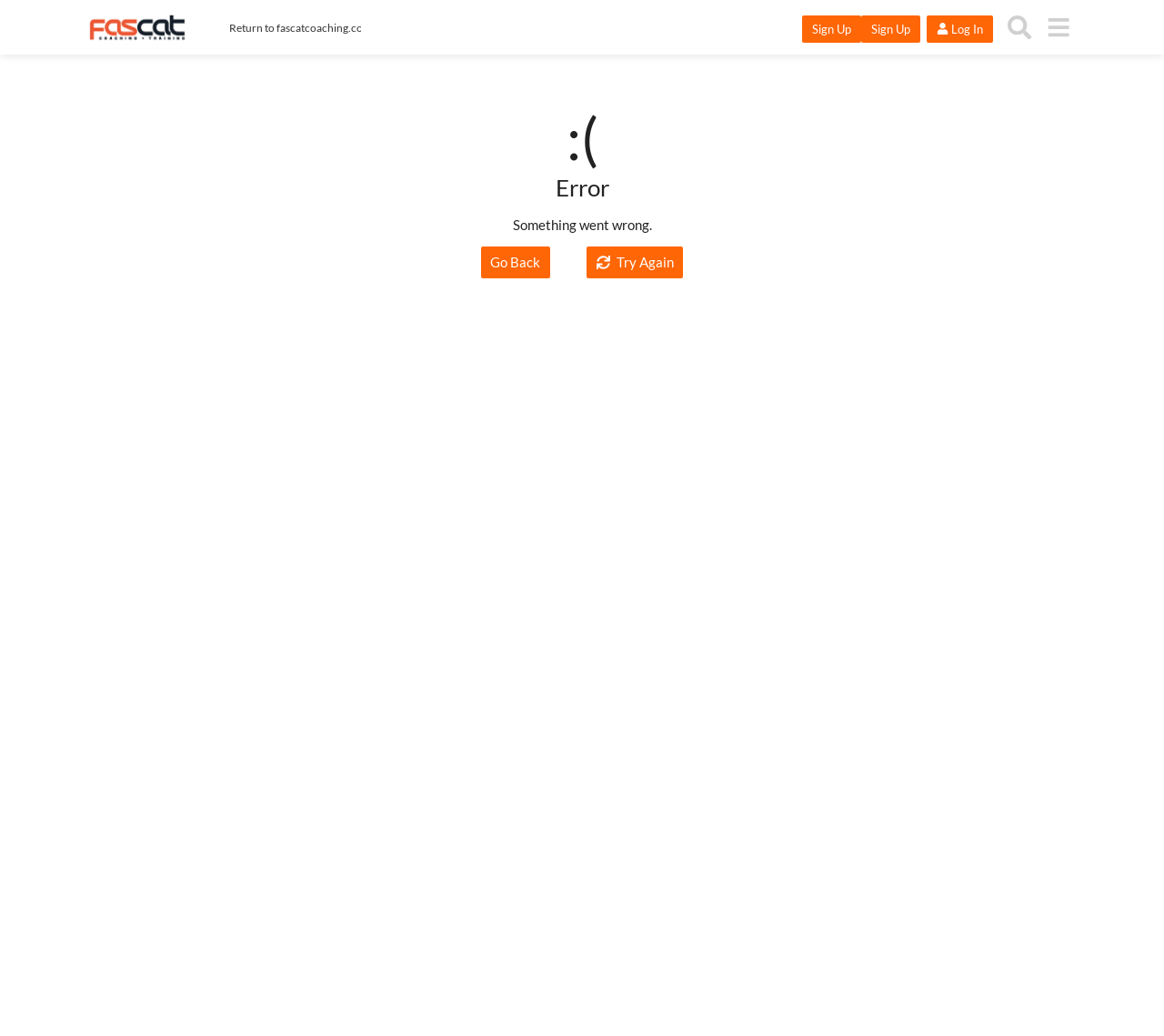Identify the bounding box coordinates of the section that should be clicked to achieve the task described: "Click the FasCat Forum link".

[0.074, 0.009, 0.161, 0.044]